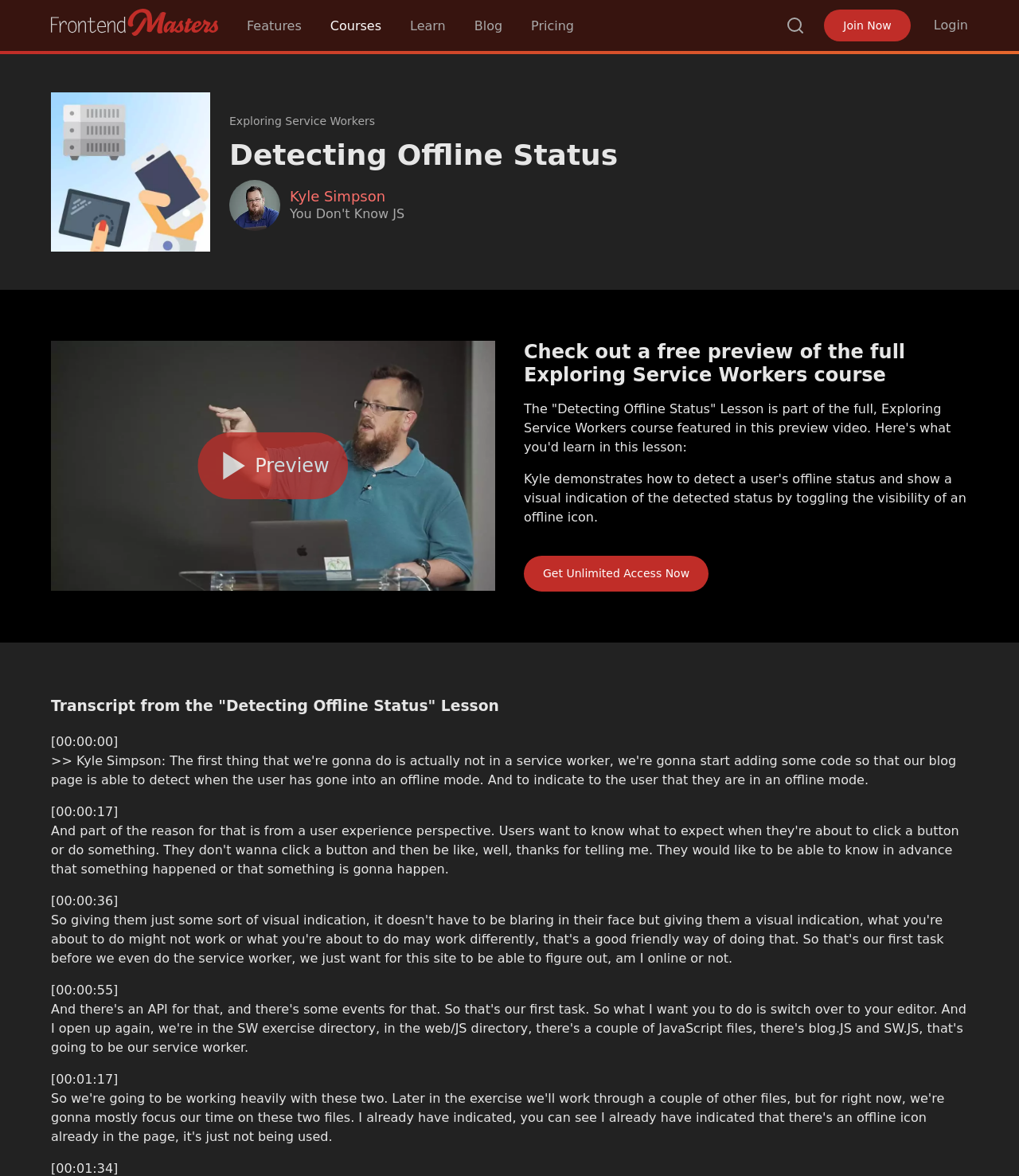Please locate the bounding box coordinates of the region I need to click to follow this instruction: "Click on the 'FrontendMasters' link".

[0.05, 0.007, 0.214, 0.03]